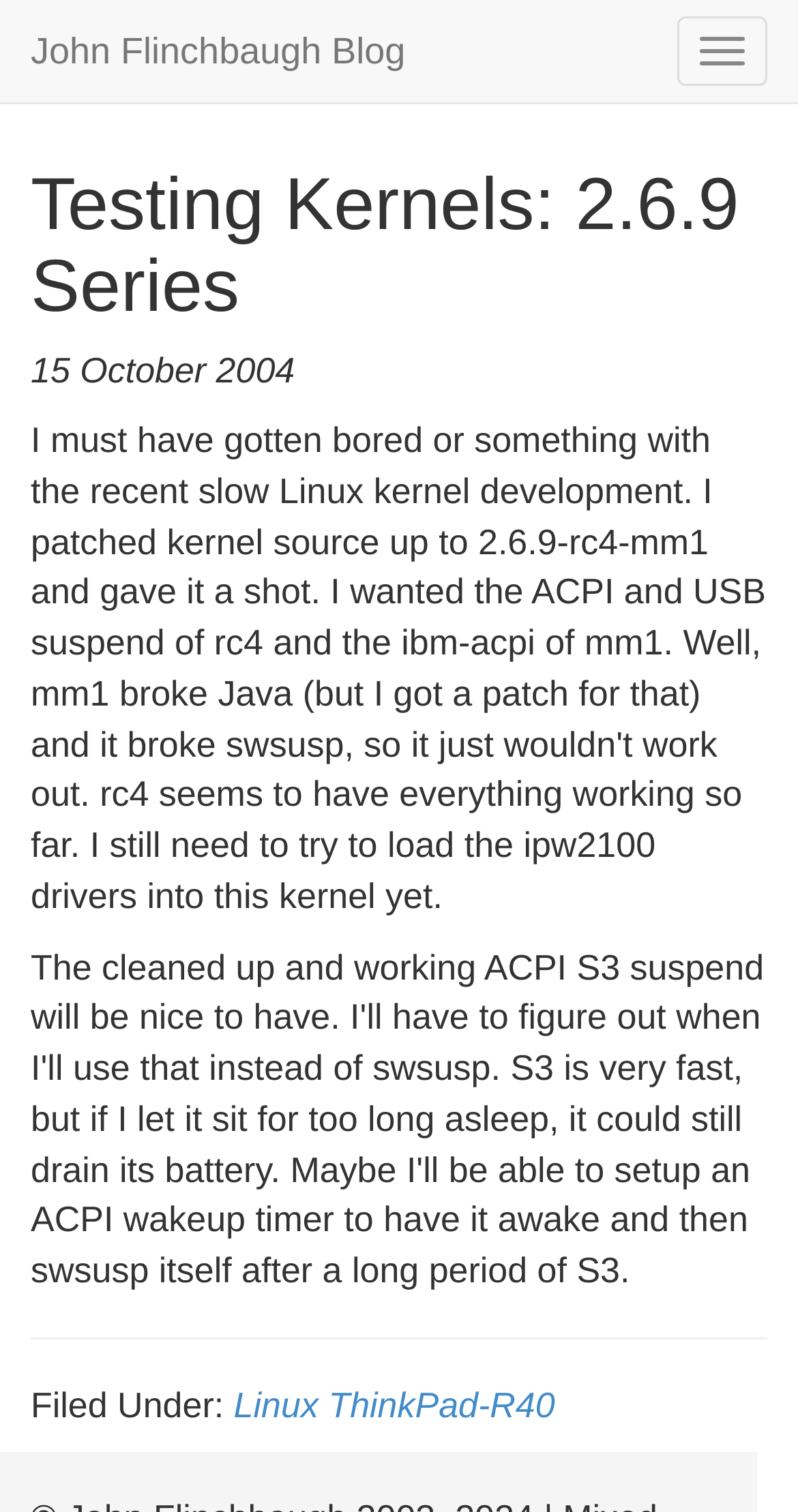Please provide a brief answer to the question using only one word or phrase: 
What is the name of the blog?

John Flinchbaugh Blog